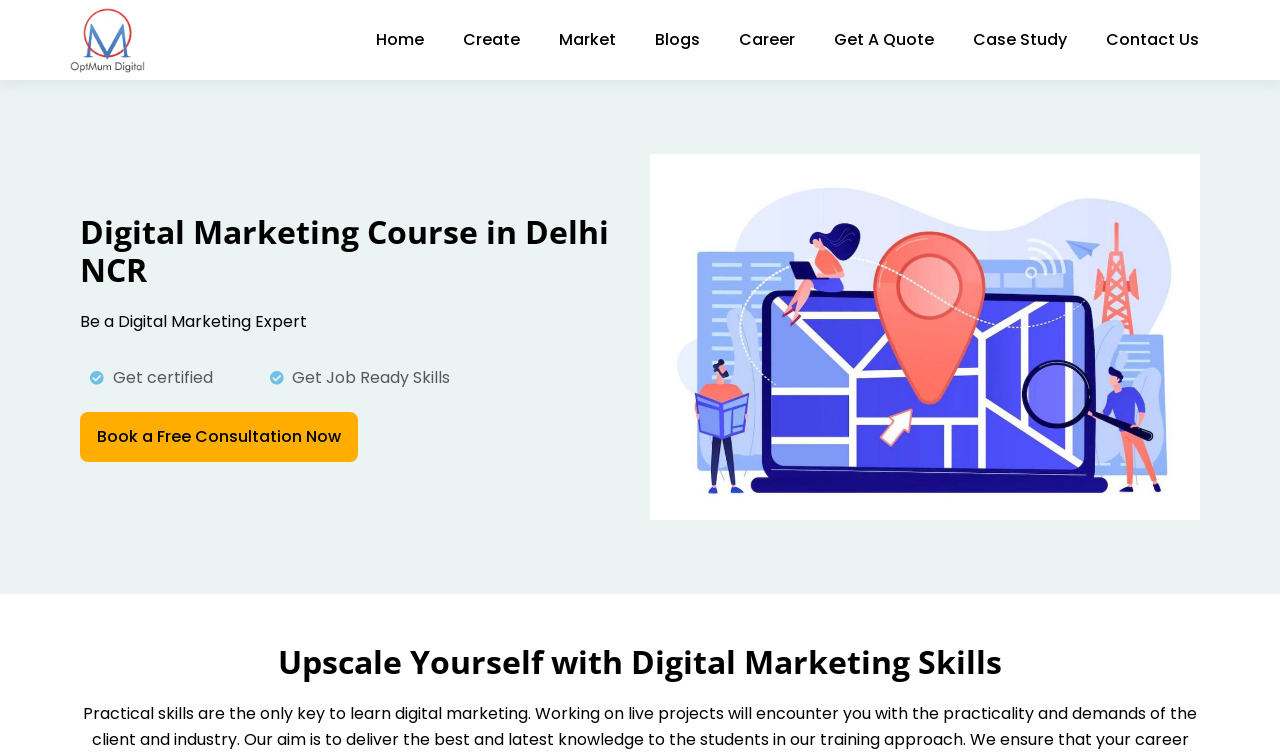Extract the main headline from the webpage and generate its text.

Digital Marketing Course in Delhi NCR